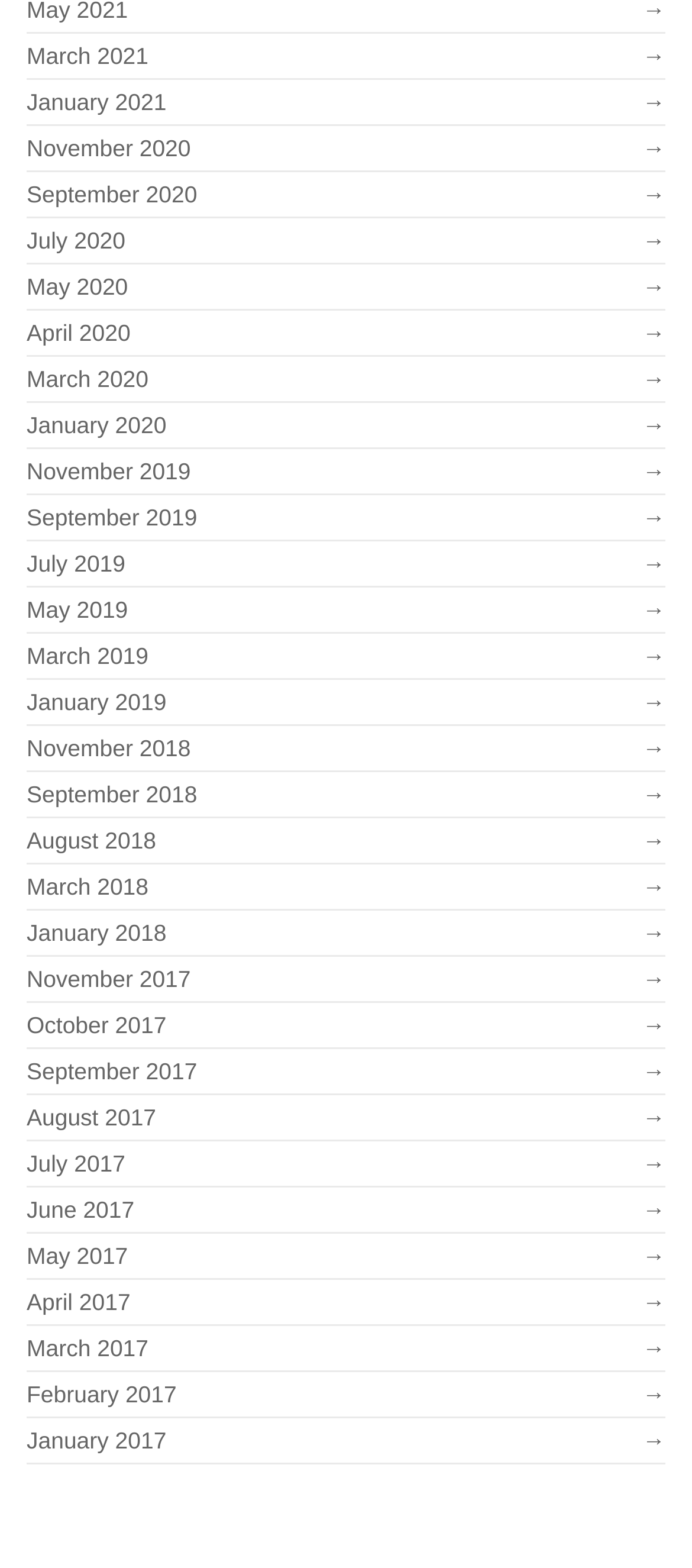Determine the bounding box coordinates of the clickable region to carry out the instruction: "View March 2021 archives".

[0.038, 0.027, 0.962, 0.051]